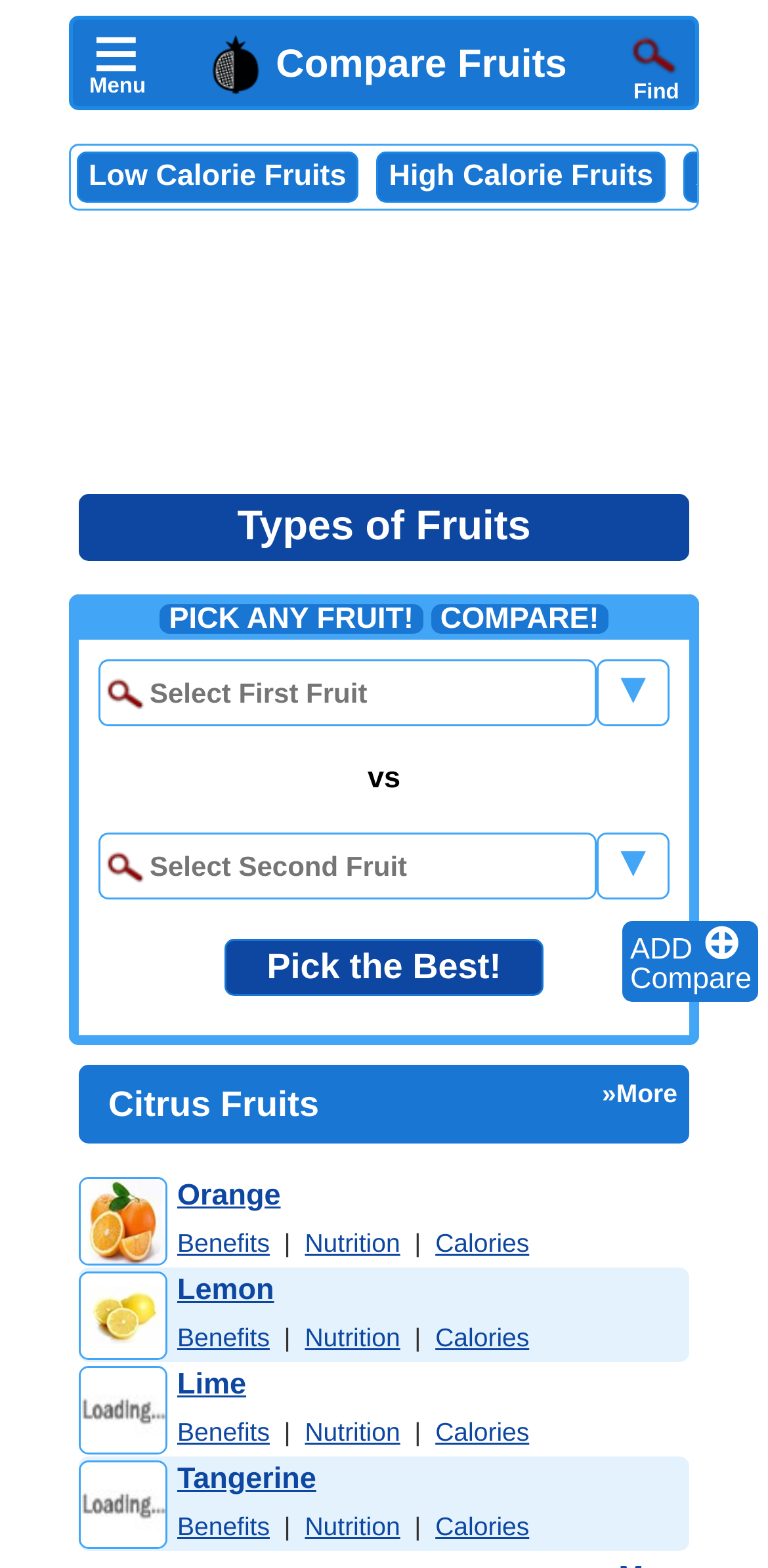Review the image closely and give a comprehensive answer to the question: How many selection boxes are there for fruits?

I examined the webpage and found two selection boxes, one labeled 'Select First Fruit' and the other labeled 'Select Second Fruit', which allow users to choose two fruits for comparison.